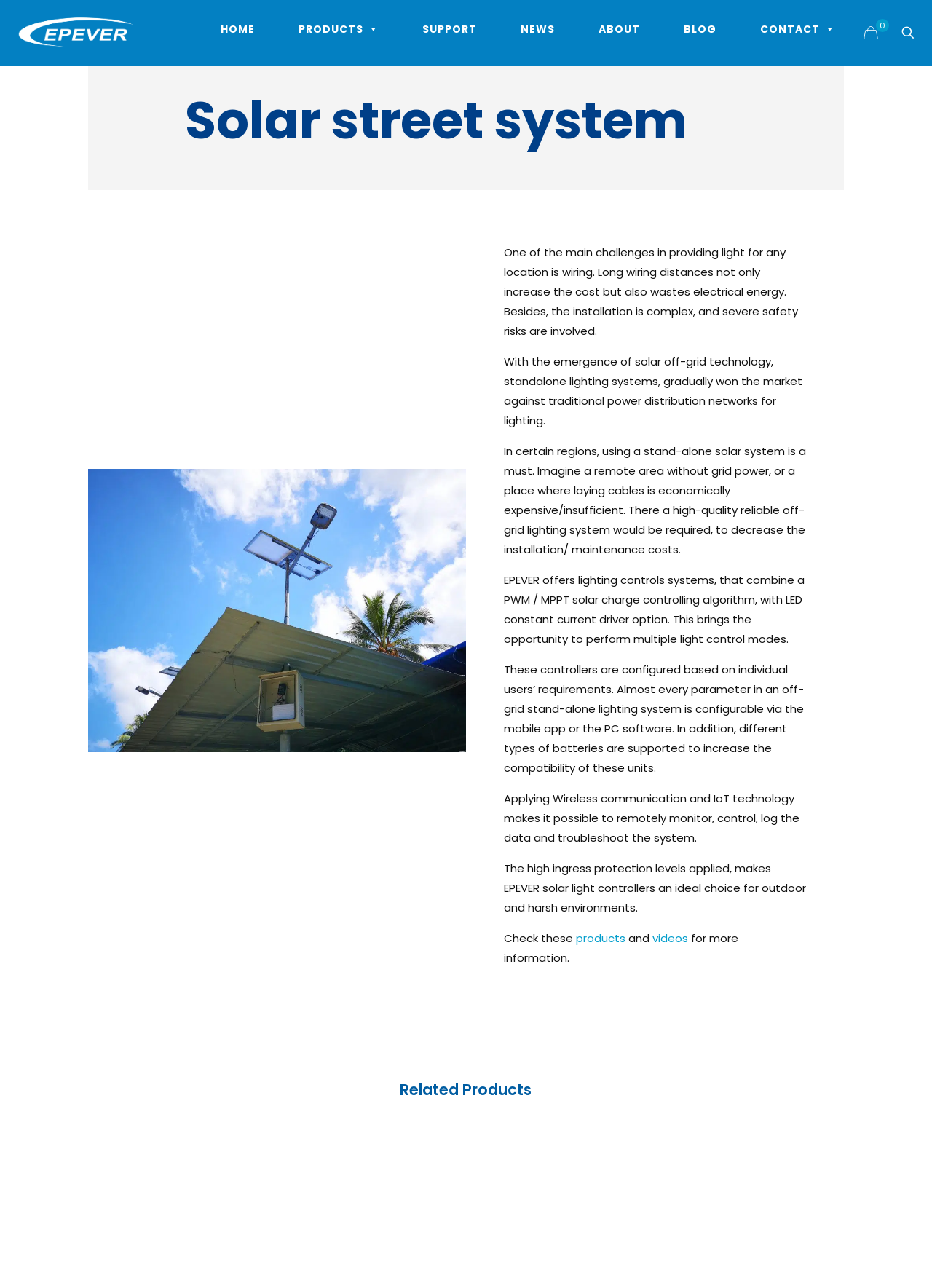Can you find the bounding box coordinates for the element to click on to achieve the instruction: "Search for something"?

[0.964, 0.018, 0.984, 0.033]